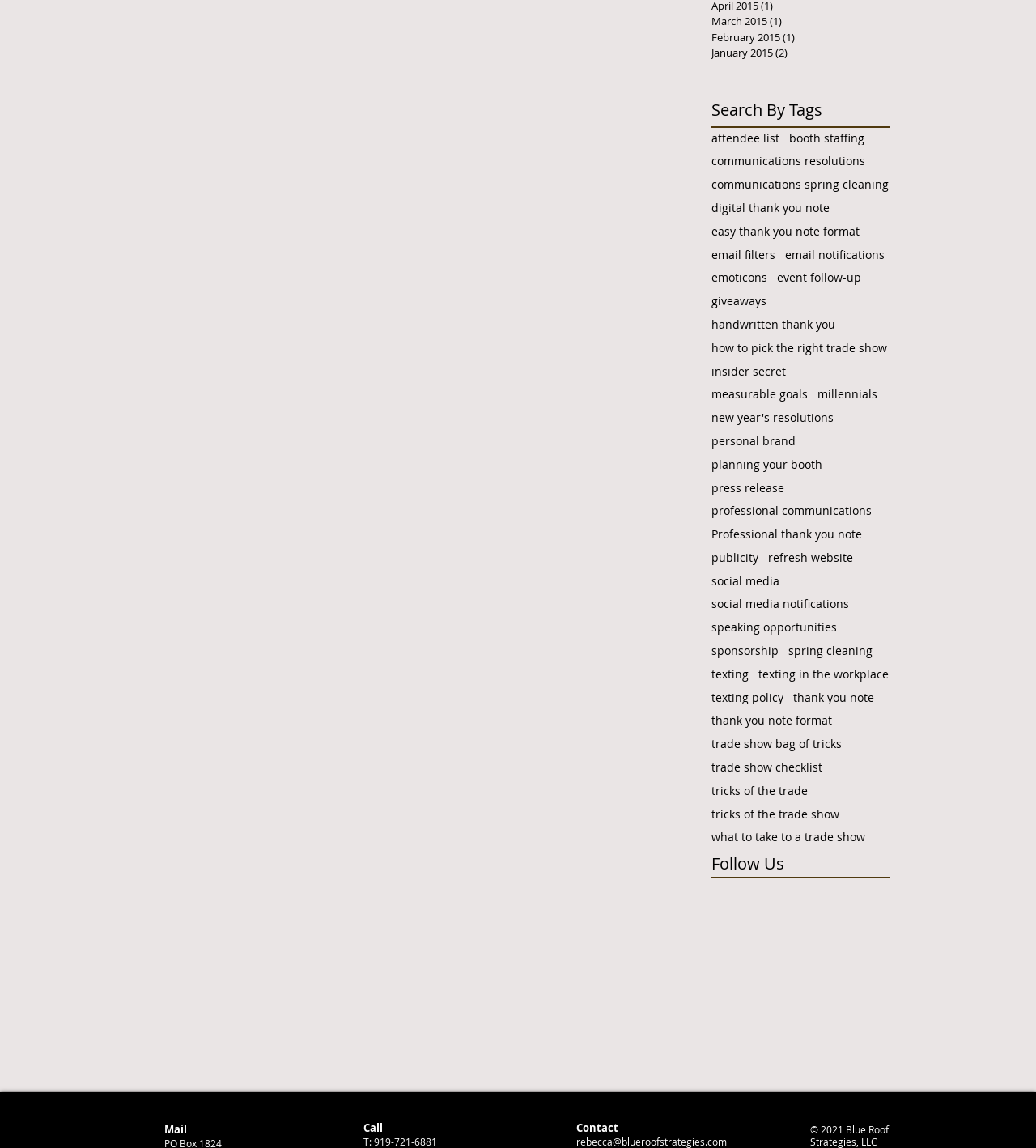Identify the coordinates of the bounding box for the element that must be clicked to accomplish the instruction: "Follow on Facebook".

[0.687, 0.774, 0.705, 0.79]